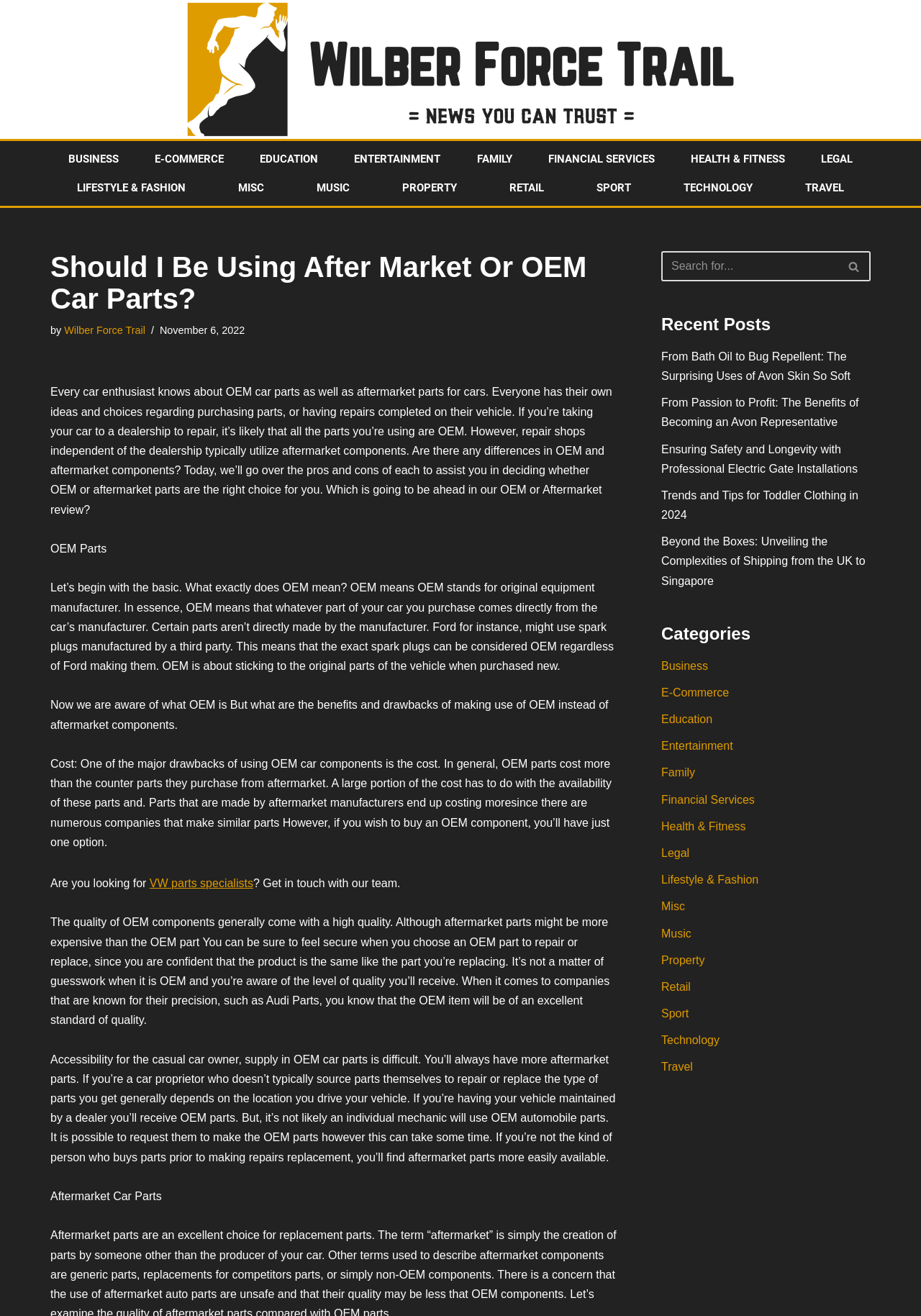Determine the main heading text of the webpage.

Should I Be Using After Market Or OEM Car Parts?